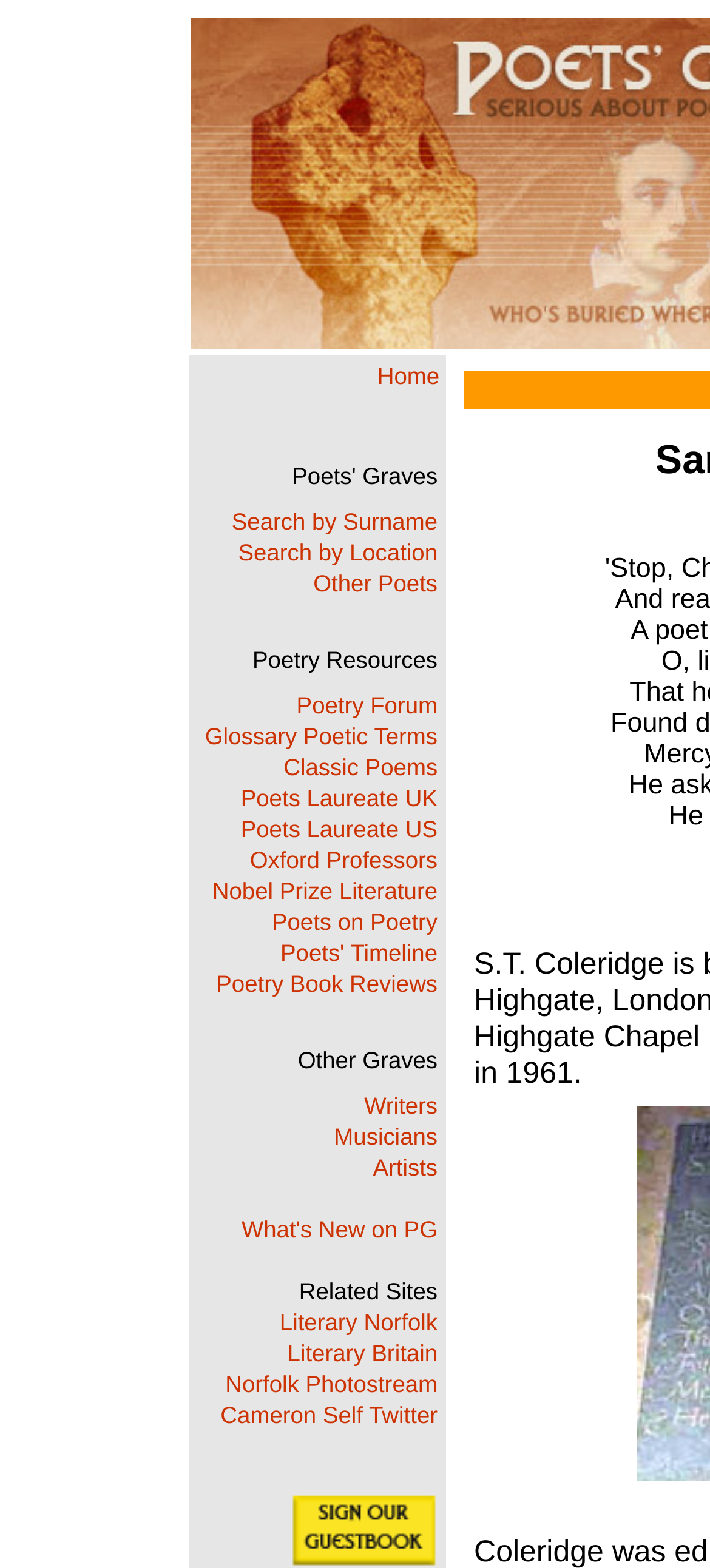What is the last option in the gridcell?
Please answer using one word or phrase, based on the screenshot.

Norfolk Photostream